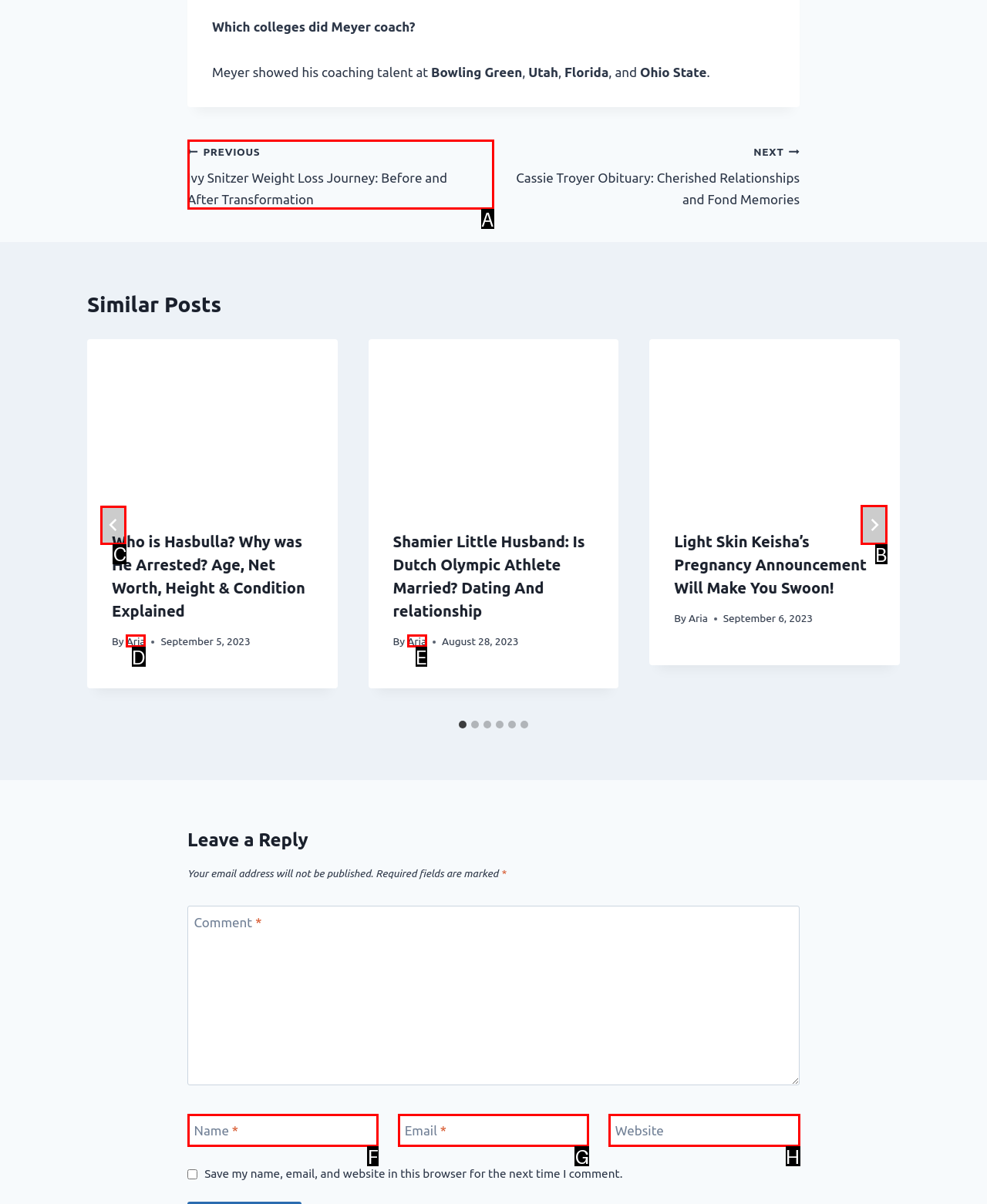Identify the letter of the UI element needed to carry out the task: Click the 'Go to last slide' button
Reply with the letter of the chosen option.

C